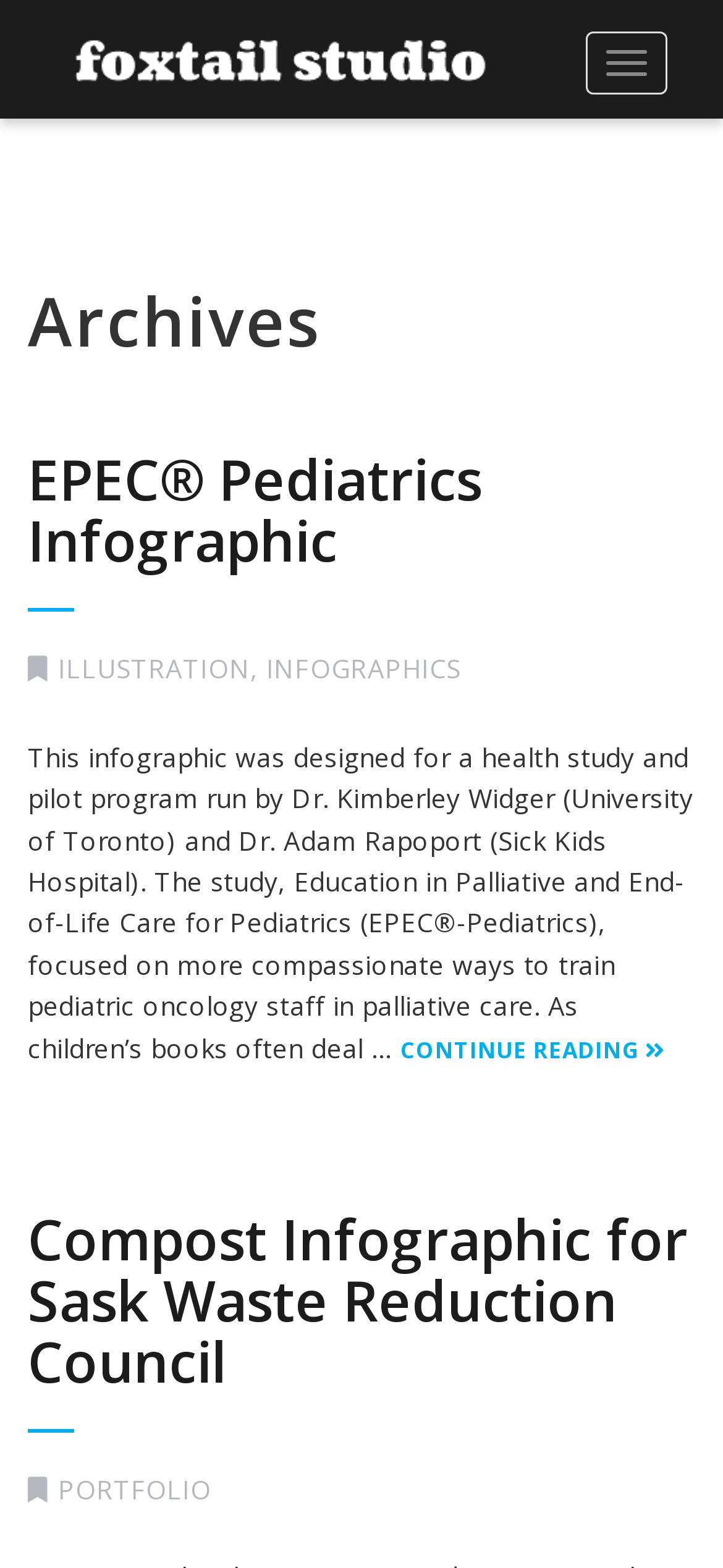Select the bounding box coordinates of the element I need to click to carry out the following instruction: "View portfolio".

[0.08, 0.938, 0.292, 0.961]